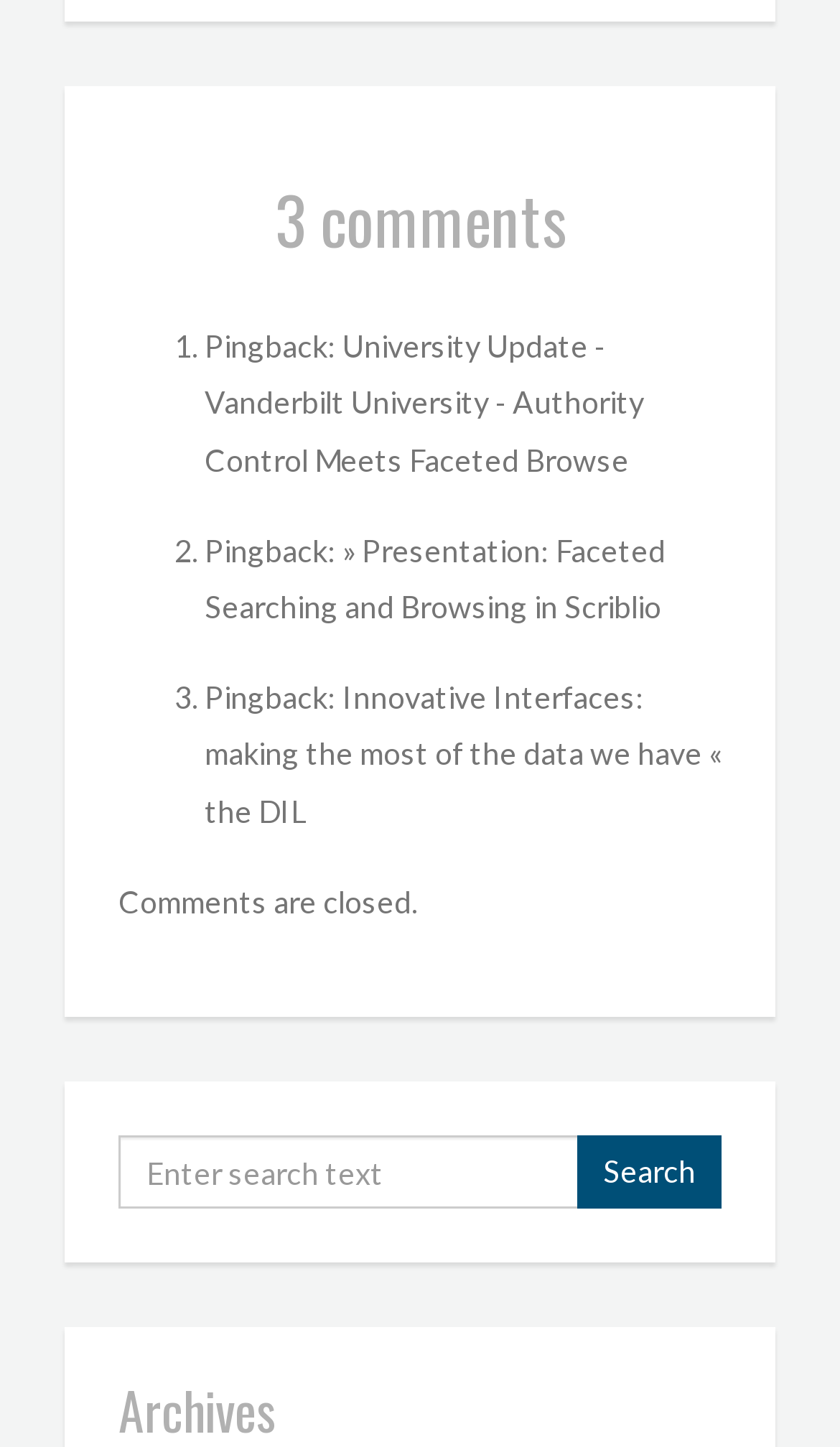Provide a brief response using a word or short phrase to this question:
What is the last section on the webpage?

Archives